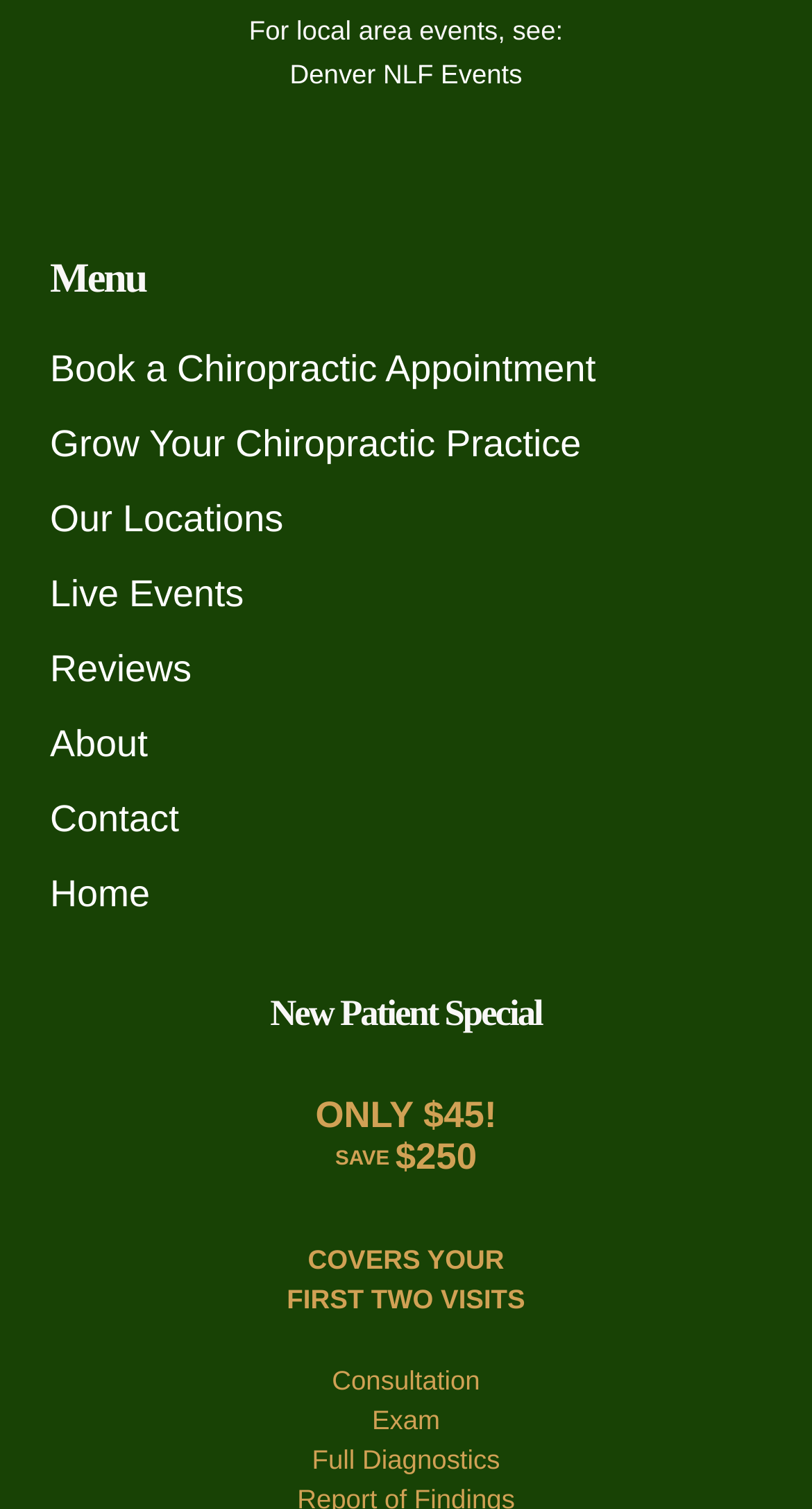Kindly determine the bounding box coordinates for the clickable area to achieve the given instruction: "Check the New Patient Special".

[0.062, 0.659, 0.938, 0.685]